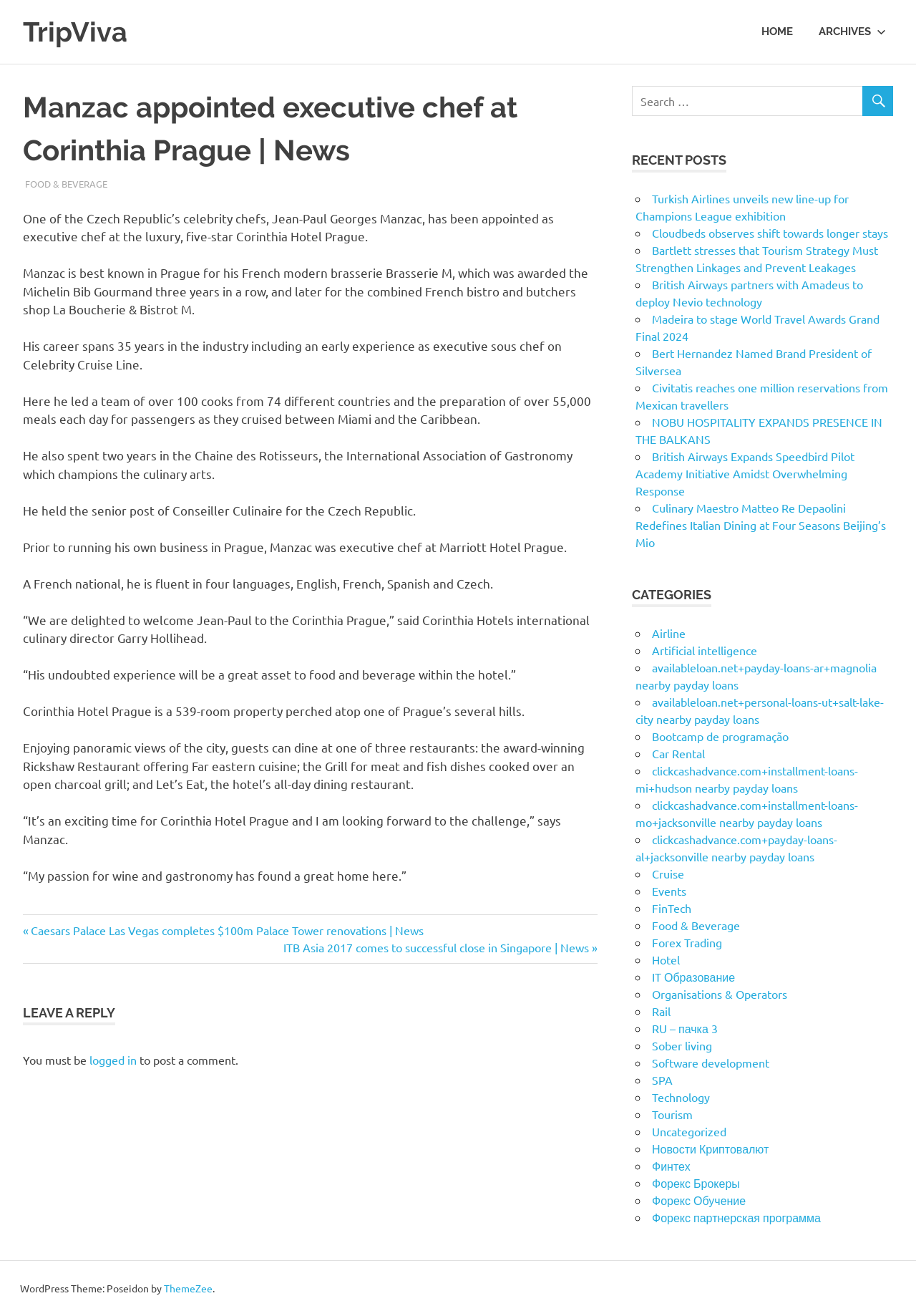Give a concise answer using one word or a phrase to the following question:
What is the position held by Garry Hollihead in Corinthia Hotels?

international culinary director